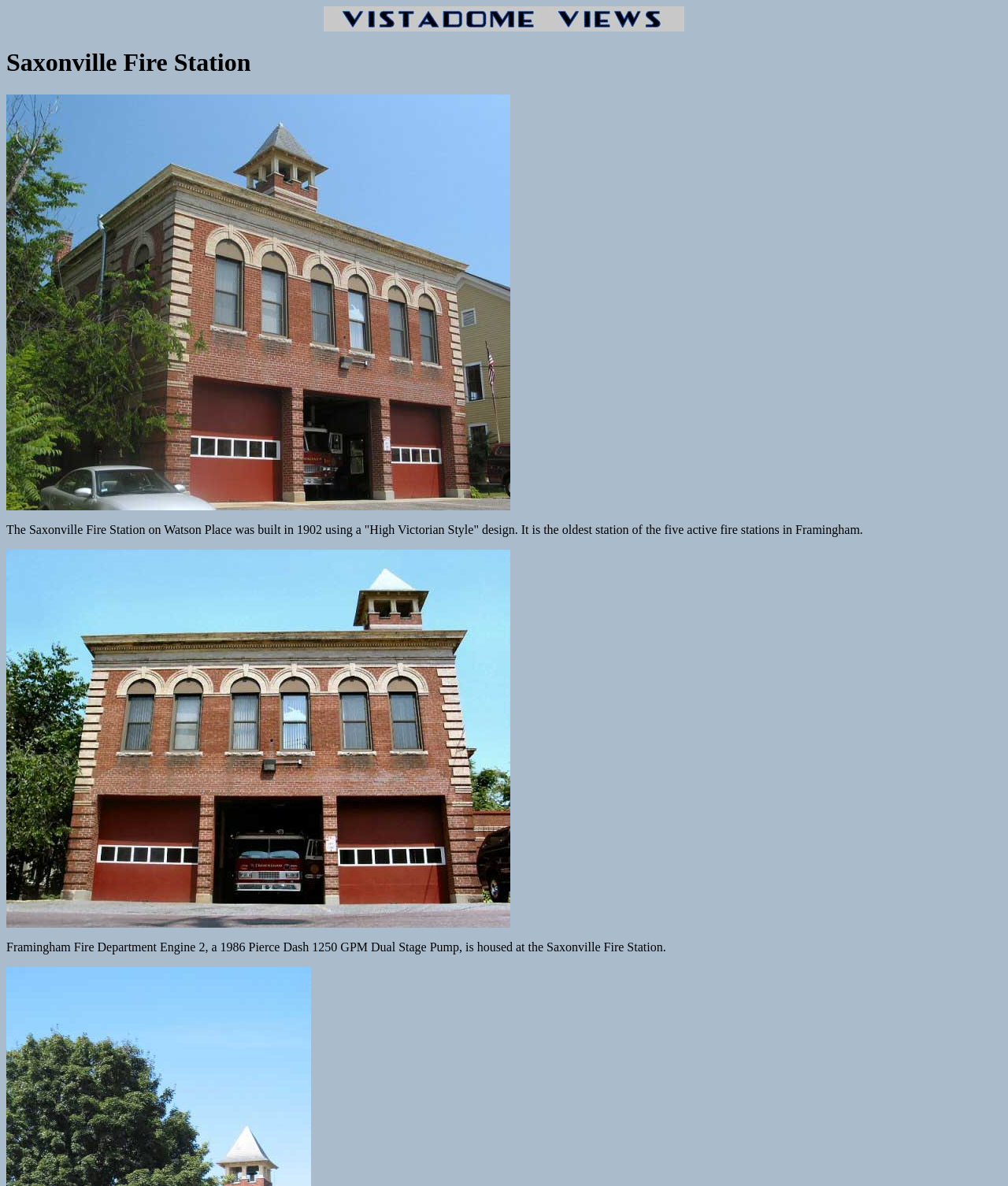Give a concise answer using one word or a phrase to the following question:
What is the location of the Saxonville Fire Station?

Watson Place